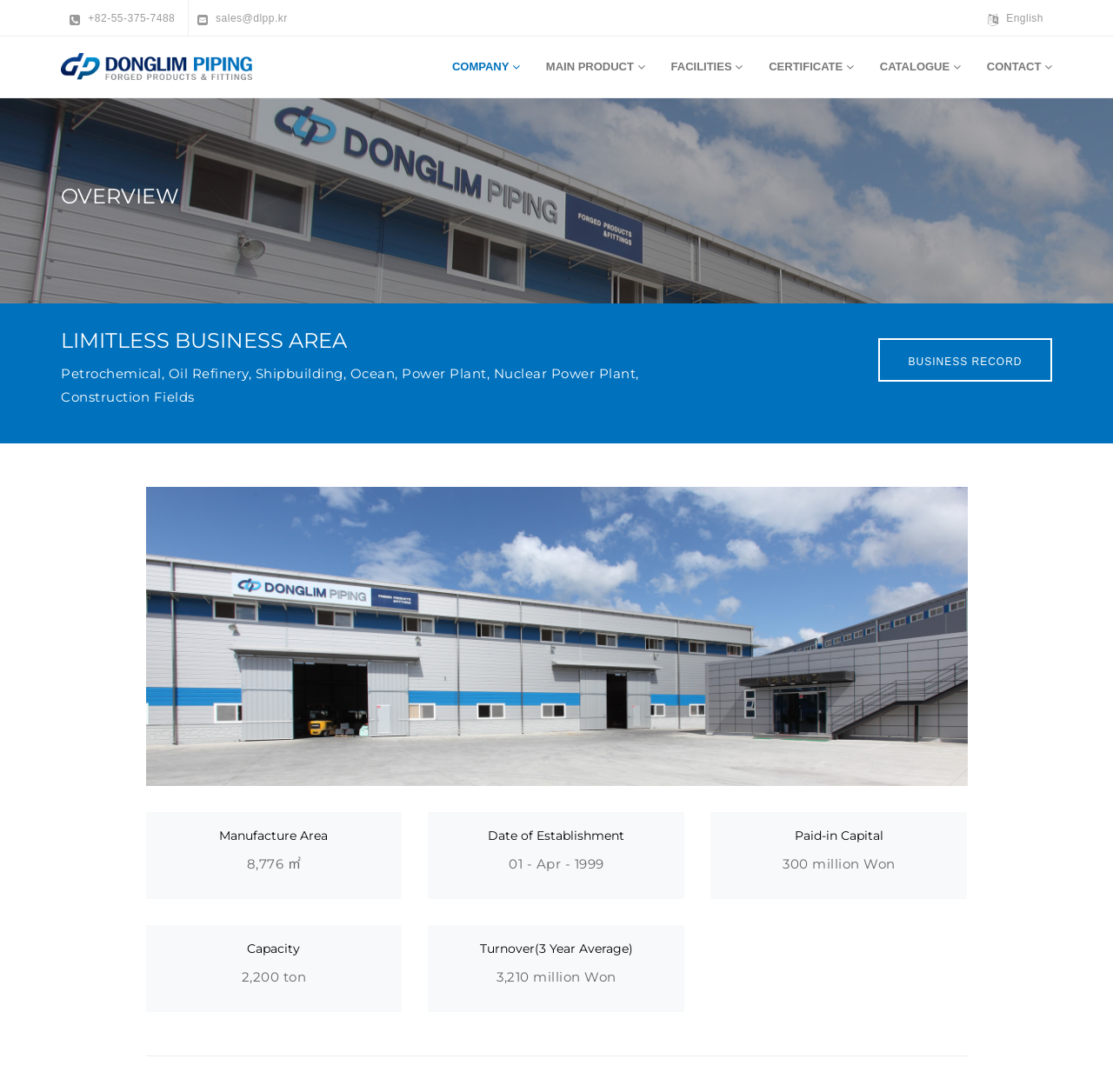Find the bounding box coordinates of the UI element according to this description: "Business Record".

[0.789, 0.31, 0.945, 0.35]